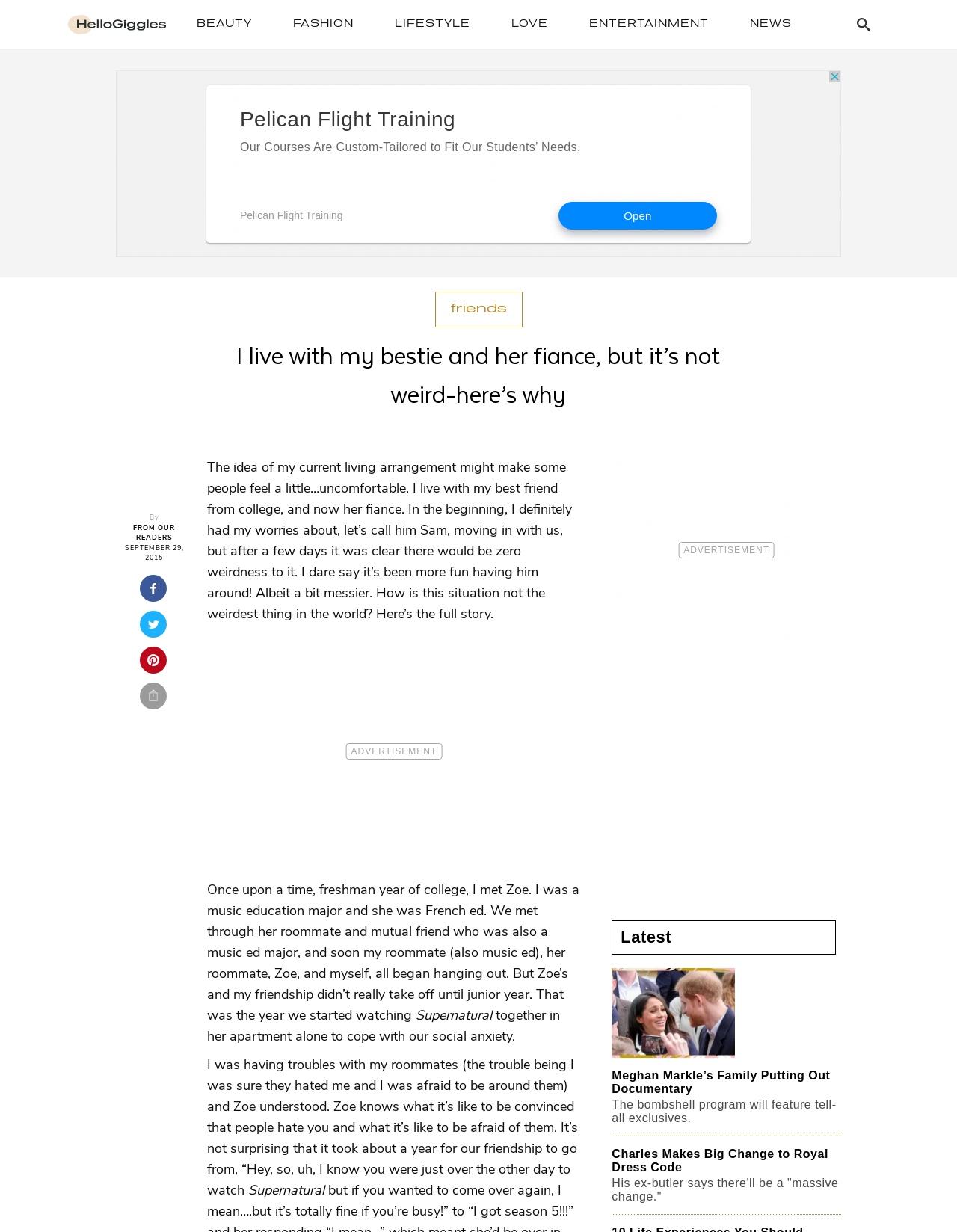Please specify the bounding box coordinates of the clickable section necessary to execute the following command: "Search using the search button".

[0.883, 0.005, 0.922, 0.035]